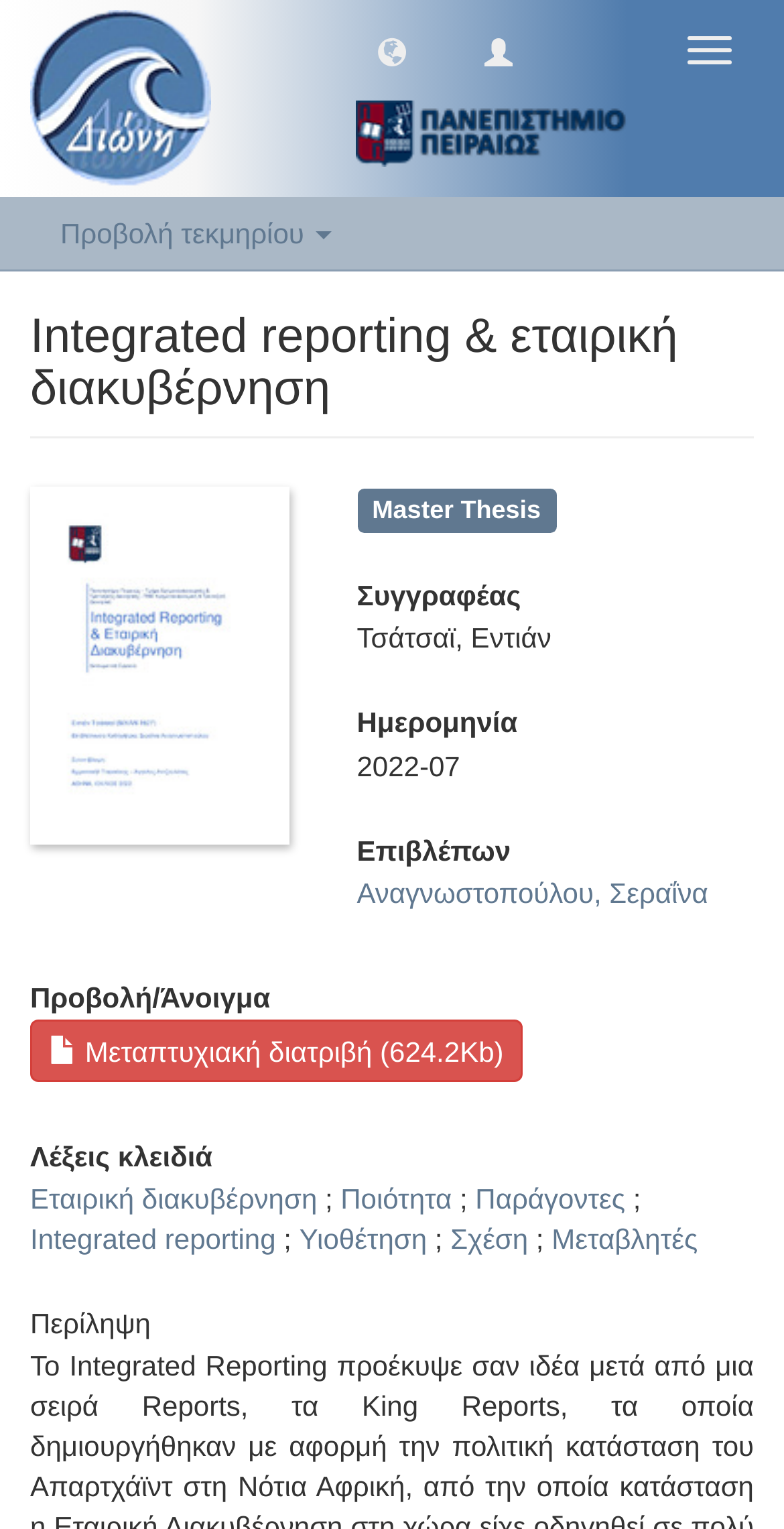How many keywords are listed?
Based on the content of the image, thoroughly explain and answer the question.

I counted the number of links and text labels under the section labeled 'Λέξεις κλειδιά' which is a Greek phrase for 'keywords'. There are 6 links and text labels, which are the keywords listed.